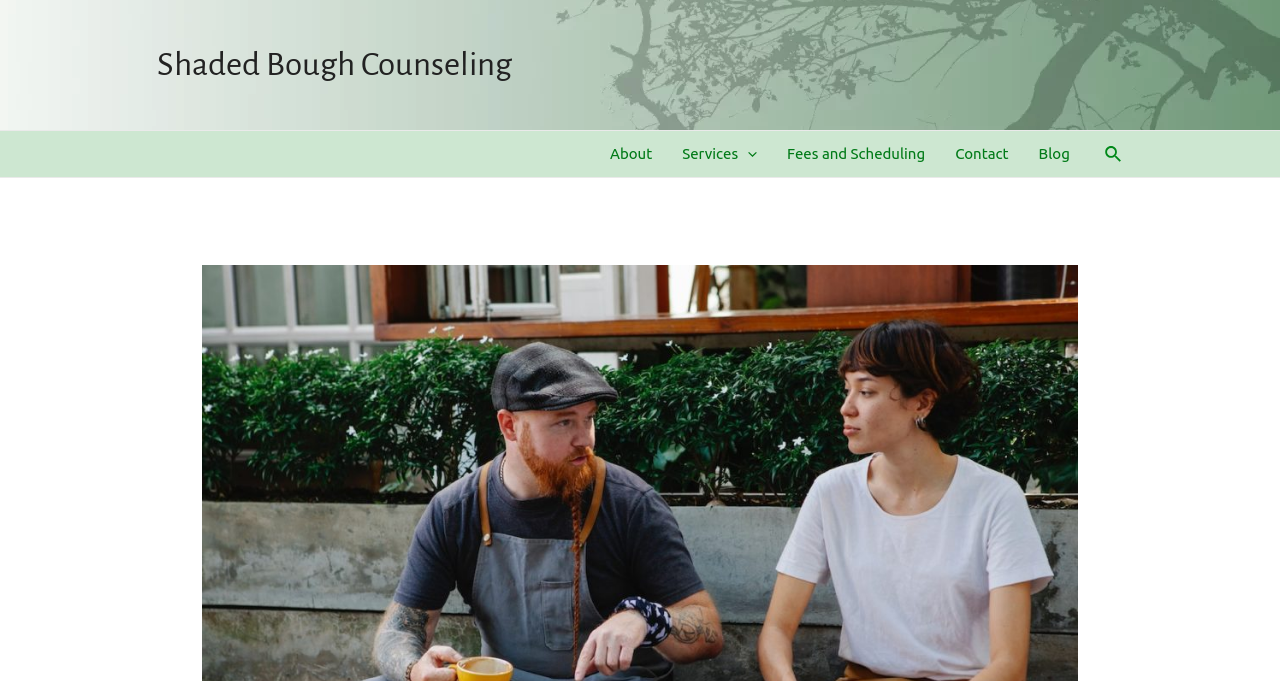By analyzing the image, answer the following question with a detailed response: How many navigation links are there?

I counted the number of links under the 'Site Navigation' section, which are 'About', 'Services', 'Fees and Scheduling', 'Contact', 'Blog', and there are 6 links in total.